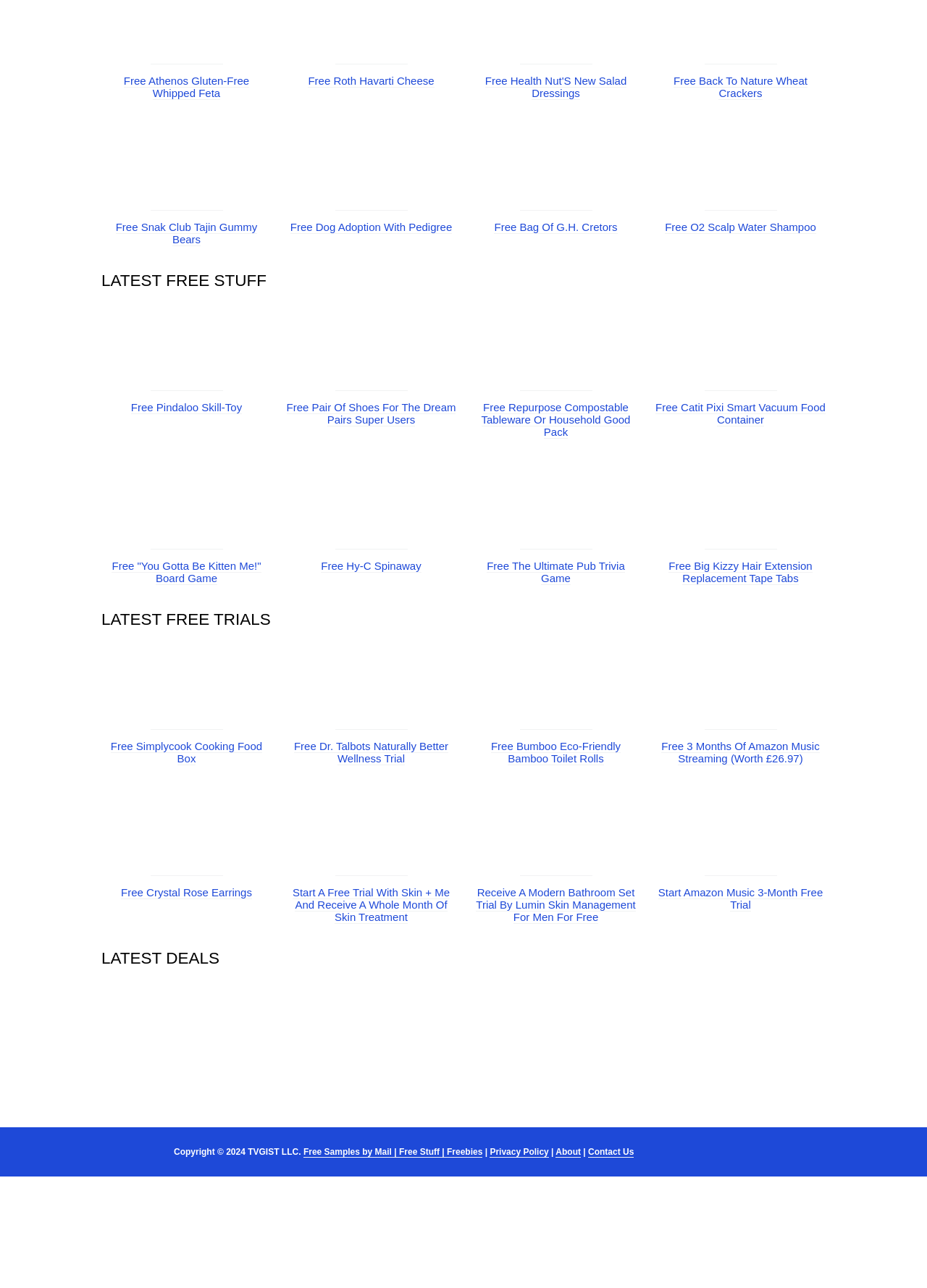Determine the bounding box coordinates for the UI element described. Format the coordinates as (top-left x, top-left y, bottom-right x, bottom-right y) and ensure all values are between 0 and 1. Element description: About

[0.599, 0.891, 0.627, 0.899]